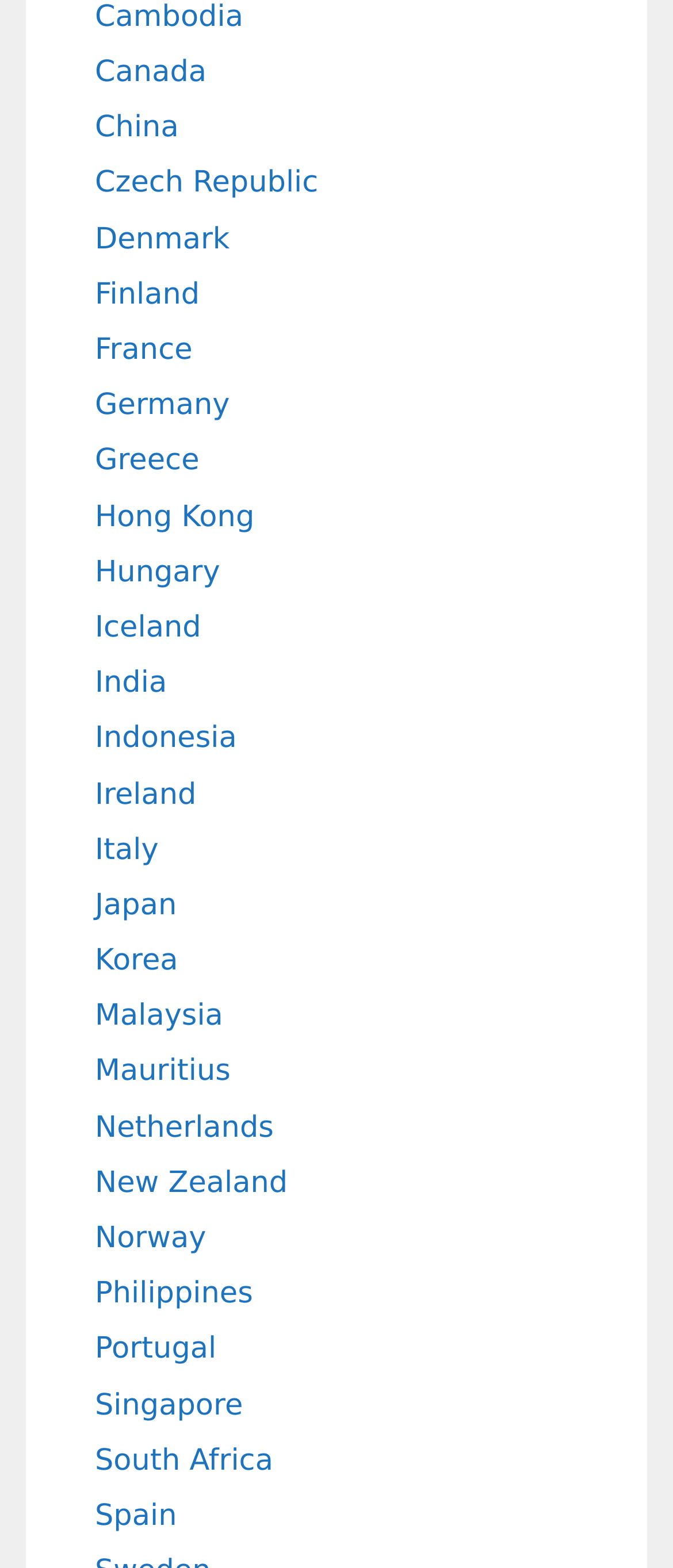Provide the bounding box coordinates of the section that needs to be clicked to accomplish the following instruction: "Discover Singapore."

[0.141, 0.885, 0.361, 0.907]